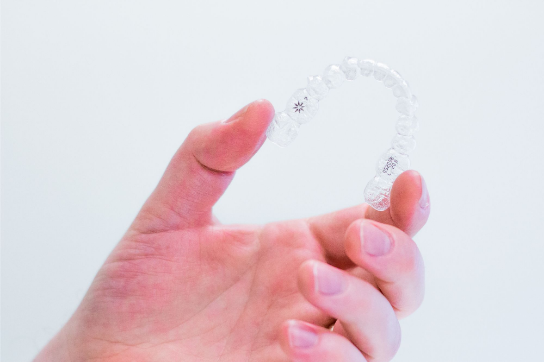Who is the preferred user of Invisalign Teen?
Using the image as a reference, deliver a detailed and thorough answer to the question.

According to the caption, Invisalign Teen is a preferred choice for both teenagers and adults looking to straighten their teeth without the aesthetic concerns associated with traditional metal braces.